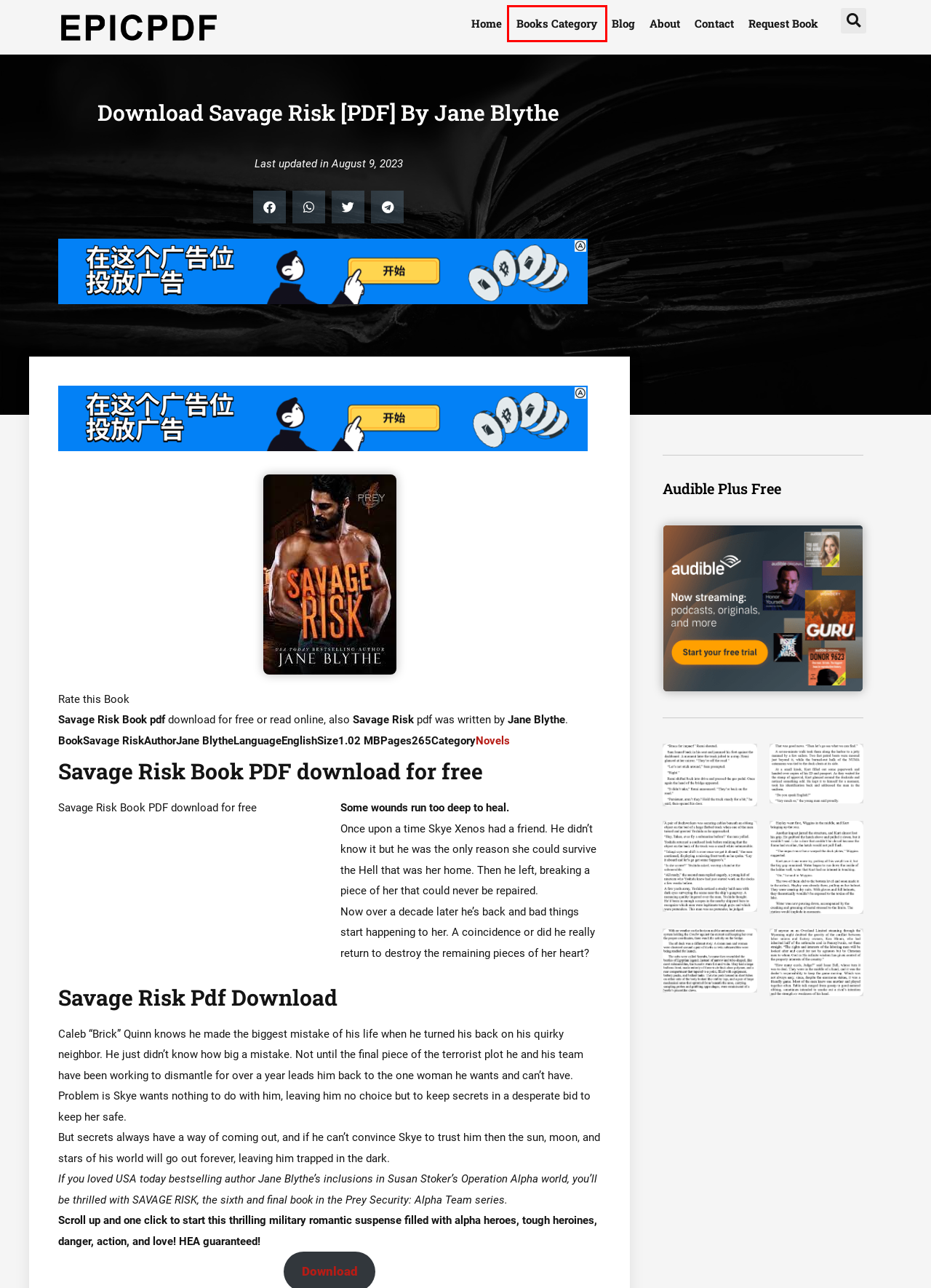You are provided a screenshot of a webpage featuring a red bounding box around a UI element. Choose the webpage description that most accurately represents the new webpage after clicking the element within the red bounding box. Here are the candidates:
A. Online Books To Read And Download - Epicpdf
B. Novels | Any Book PDF
C. E-Books - Epicpdf
D. About - Epicpdf
E. Landing..
F. Download Tate [PDF] By Kate Oliver - Epicpdf
G. Disclaimer - Epicpdf
H. Contact - Epicpdf

C